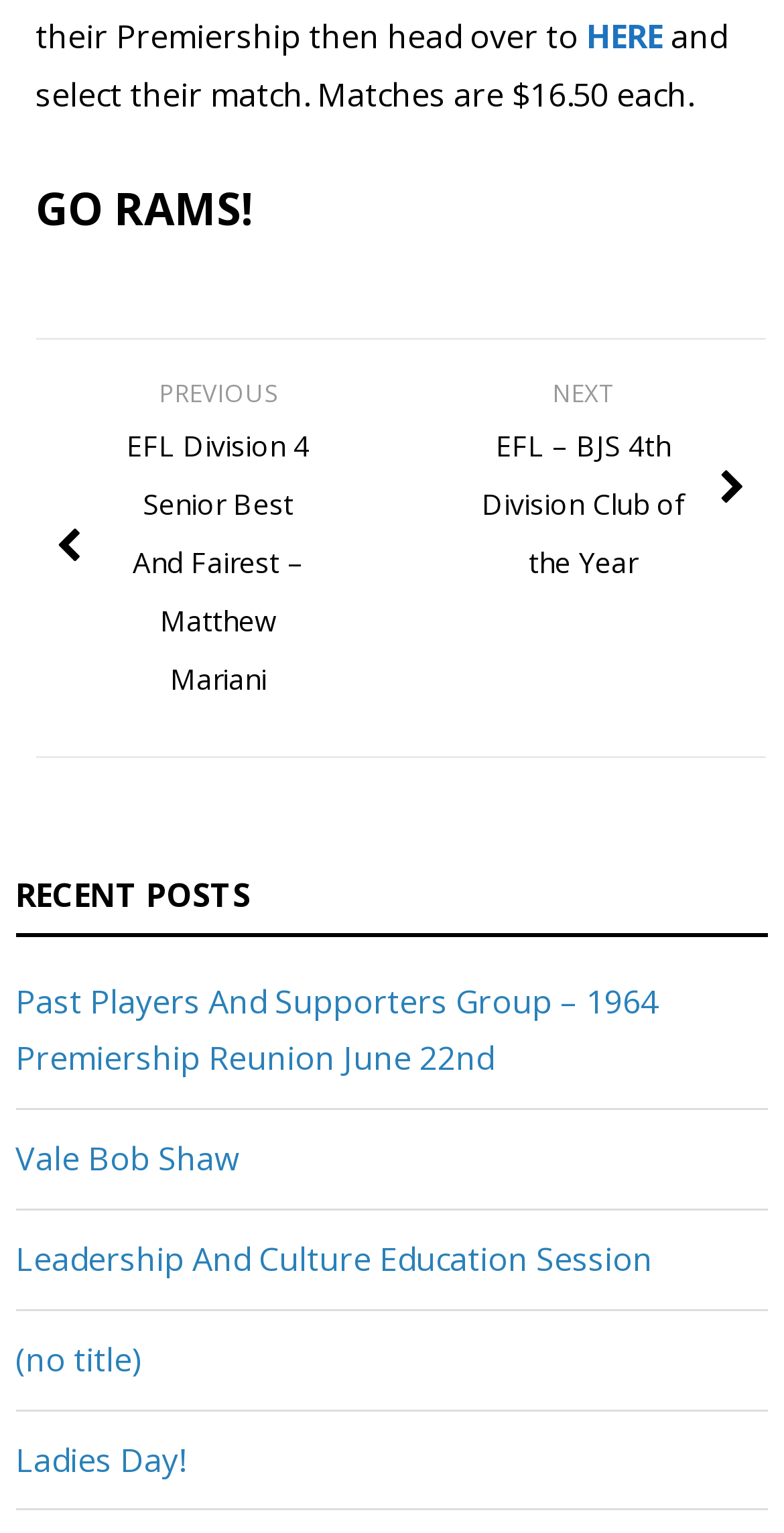Locate the bounding box coordinates of the element that should be clicked to execute the following instruction: "Click on 'HERE'".

[0.748, 0.009, 0.846, 0.038]